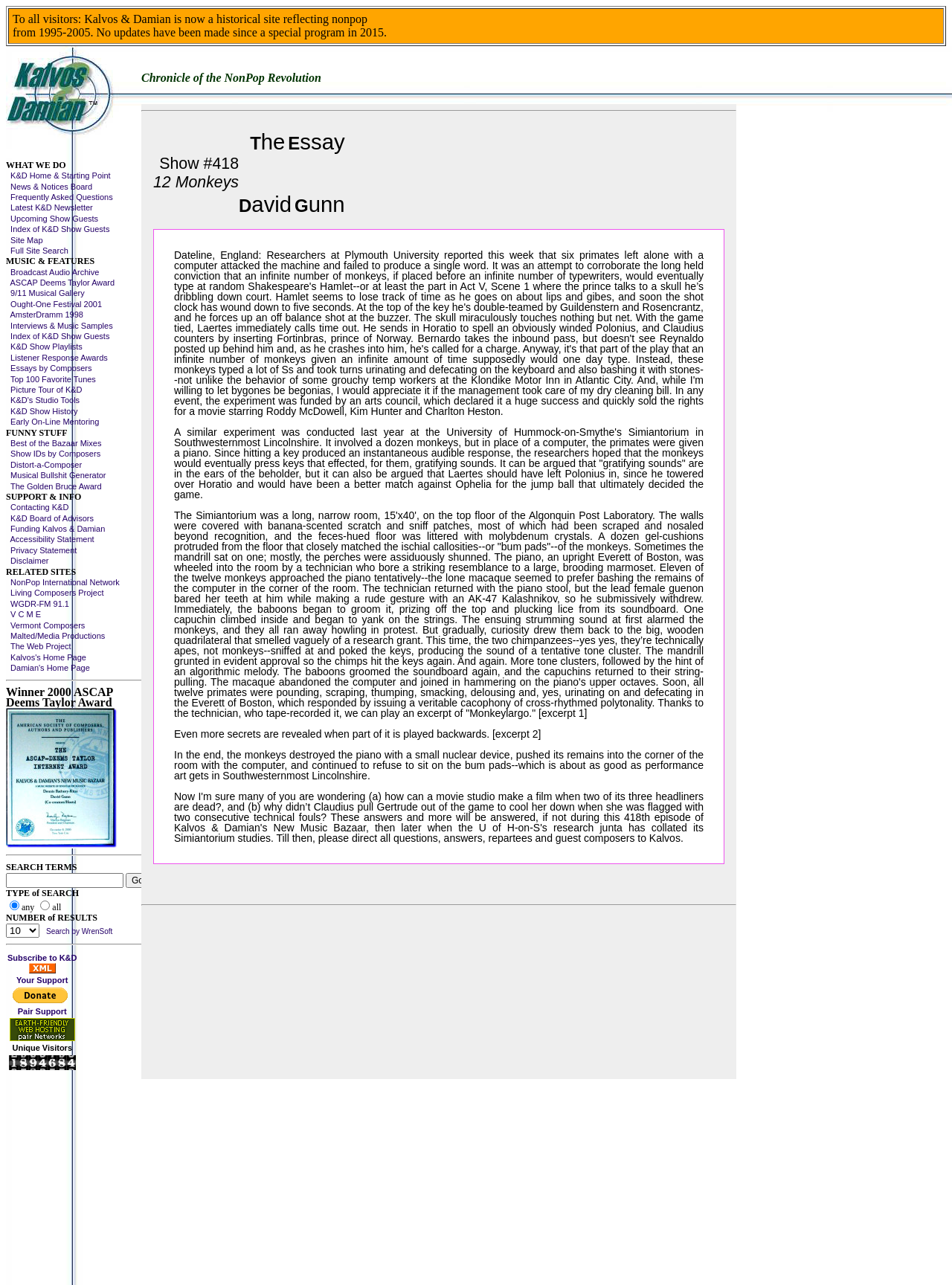Generate a comprehensive description of the webpage content.

This webpage is dedicated to Kalvos & Damian's New Music Bazaar, a historical site reflecting non-pop music from 1995-2005. At the top, there is a notification to all visitors about the site's status. Below this, there is a title "Chronicle of the NonPop Revolution" and an advertisement iframe to the right.

The main content of the page is divided into several sections. On the left side, there is a menu with links to various sections, including "WHAT WE DO", "MUSIC & FEATURES", "FUNNY STUFF", "SUPPORT & INFO", and "RELATED SITES". Each section has multiple links to specific pages or features, such as news, FAQs, show guests, music archives, and more.

In the middle of the page, there are several sections with titles "MUSIC & FEATURES", "FUNNY STUFF", "SUPPORT & INFO", and "RELATED SITES". These sections contain links to various pages, including music archives, show playlists, essays, and more.

At the bottom of the page, there is a search function with a text box, a "Go" button, and options to select the type of search and the number of results. Below this, there is a section with links to subscribe to the K&D RSS feed and an RSS feed for the site.

Throughout the page, there are several separator lines and some images, including an award image for the 2000 ASCAP-Deems Taylor Award.